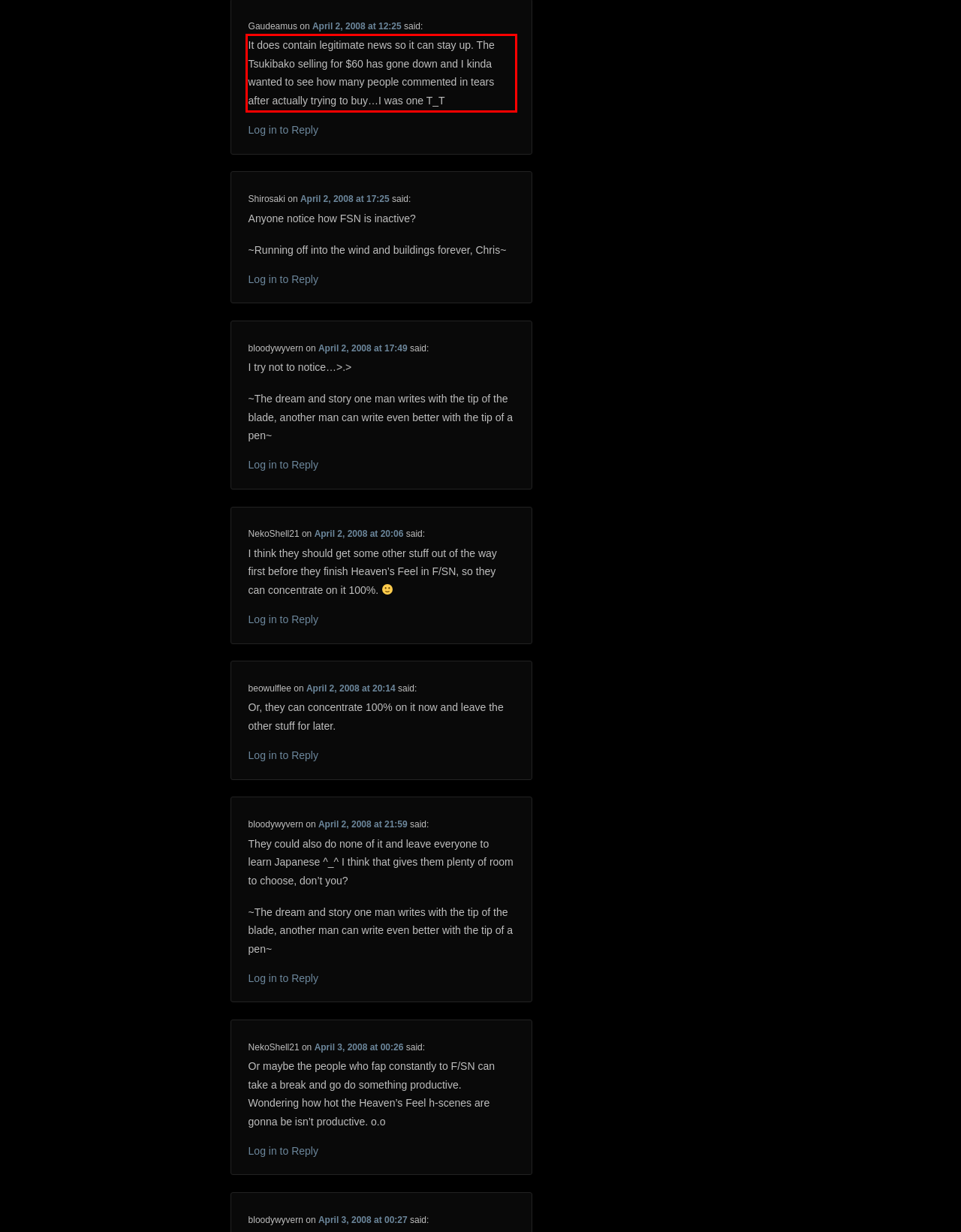With the given screenshot of a webpage, locate the red rectangle bounding box and extract the text content using OCR.

It does contain legitimate news so it can stay up. The Tsukibako selling for $60 has gone down and I kinda wanted to see how many people commented in tears after actually trying to buy…I was one T_T